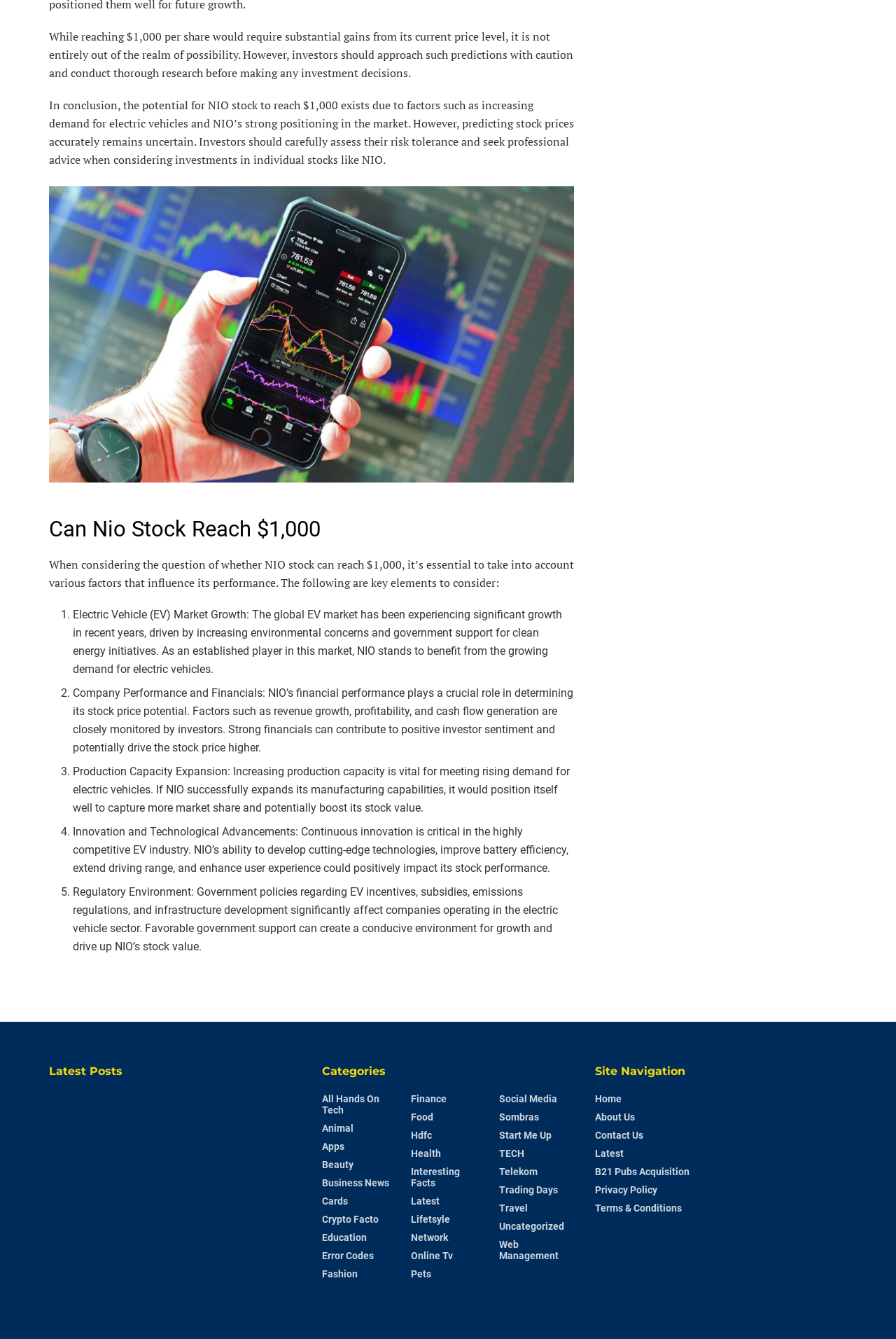Please provide a comprehensive response to the question based on the details in the image: What is the topic of the article?

The topic of the article can be determined by reading the headings and static text elements on the webpage. The heading 'Can Nio Stock Reach $1,000' and the static text elements discussing NIO's financial performance and market growth suggest that the article is about NIO stock.